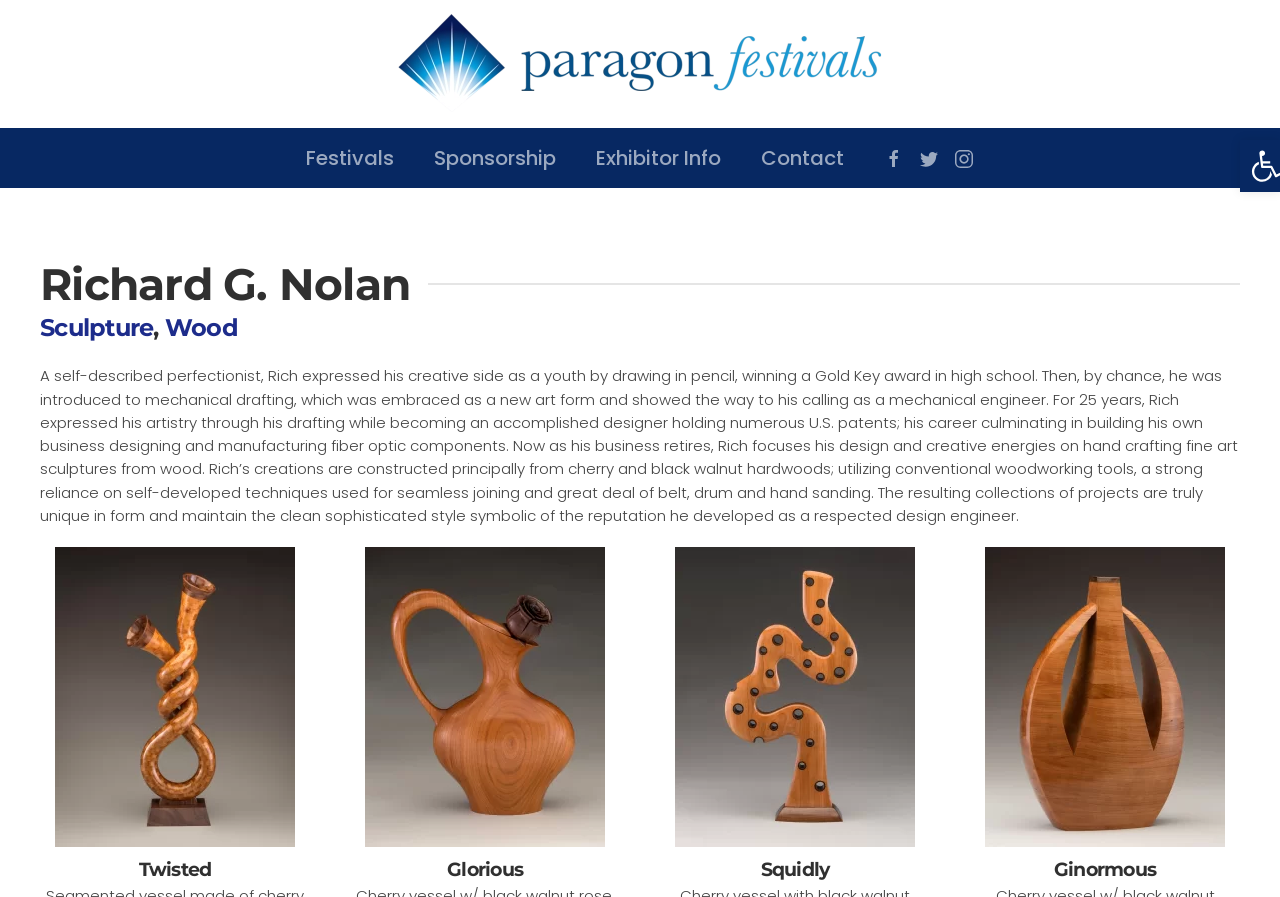Provide the text content of the webpage's main heading.

Richard G. Nolan